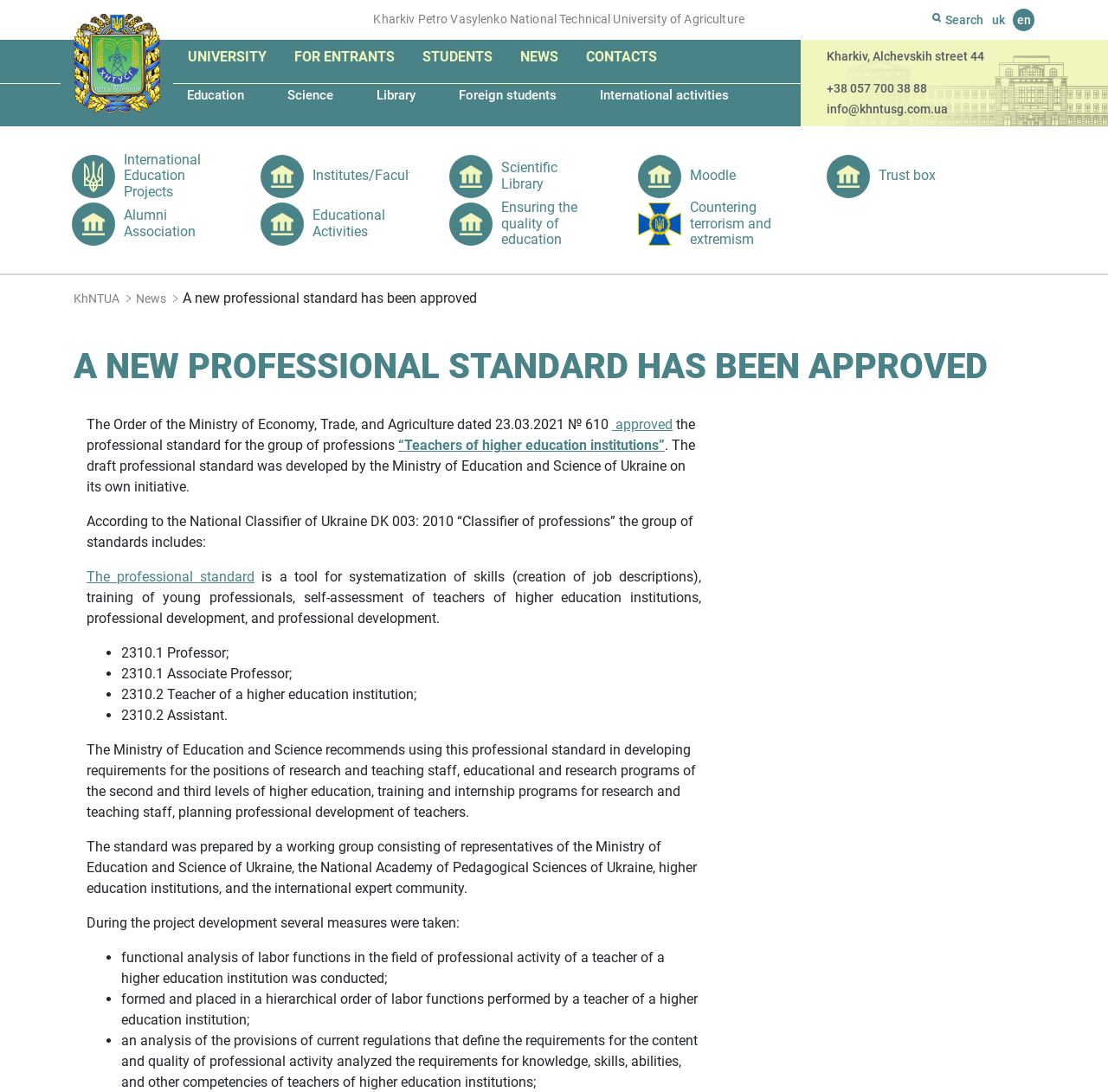What are the labor functions performed by a teacher of a higher education institution?
Please craft a detailed and exhaustive response to the question.

The labor functions performed by a teacher of a higher education institution can be found in the last paragraph of the webpage, where it is written 'functional analysis of labor functions in the field of professional activity of a teacher of a higher education institution was conducted; formed and placed in a hierarchical order of labor functions performed by a teacher of a higher education institution; an analysis of the provisions of current regulations that define the requirements for the content and quality of professional activity analyzed the requirements for knowledge, skills, abilities, and other competencies of teachers of higher education institutions'.